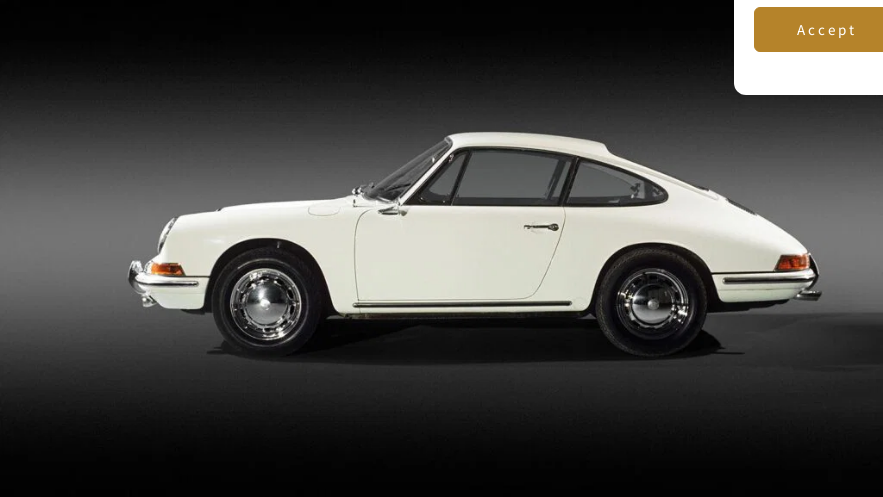Provide a one-word or short-phrase response to the question:
When did the Porsche 911 debut?

1963